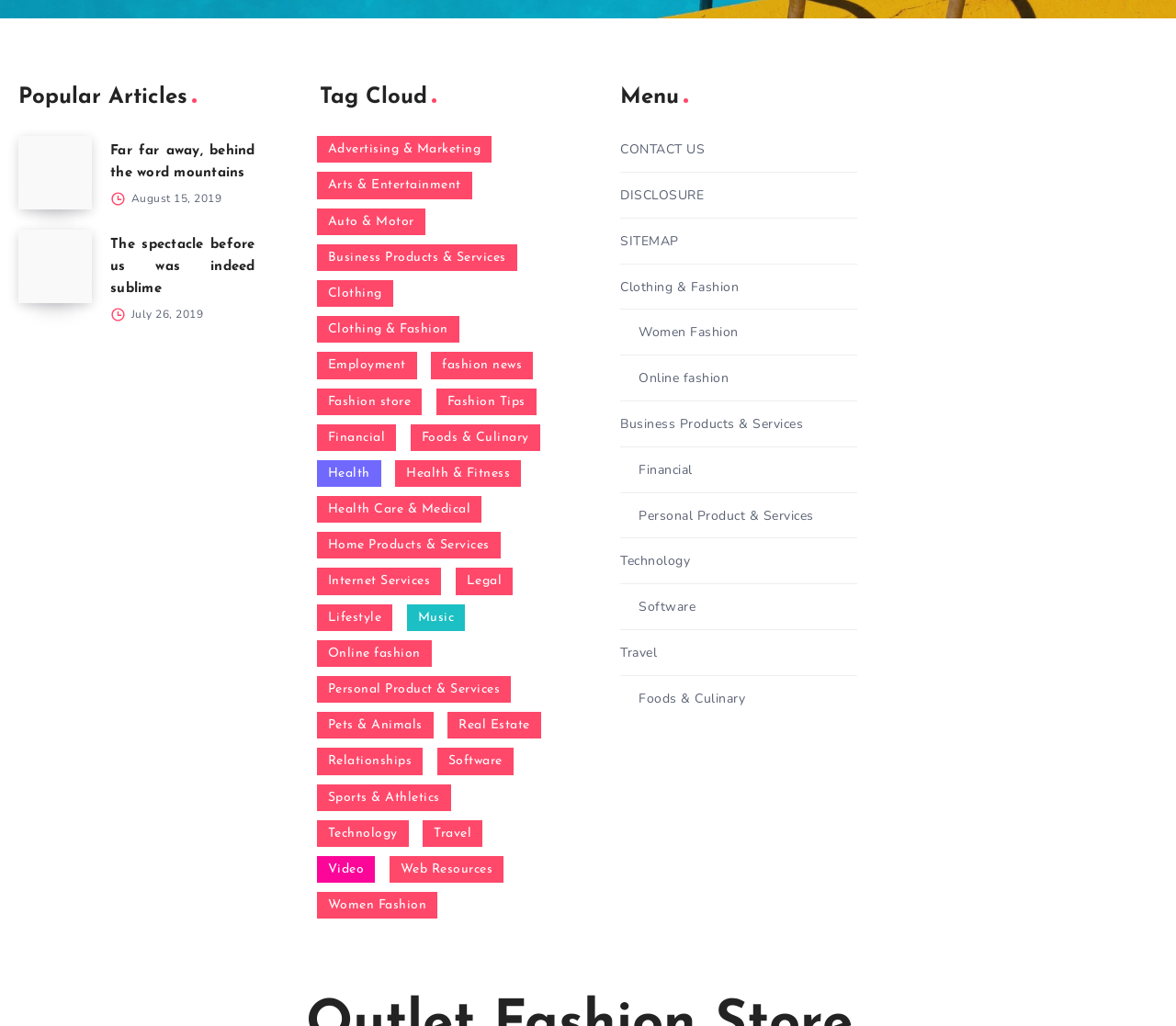What is the second category in the 'Menu' section?
Please answer the question with as much detail as possible using the screenshot.

I found the second category in the 'Menu' section by looking at the 'Menu' heading and the links listed below it. The second link is 'DISCLOSURE', which is the answer to the question.